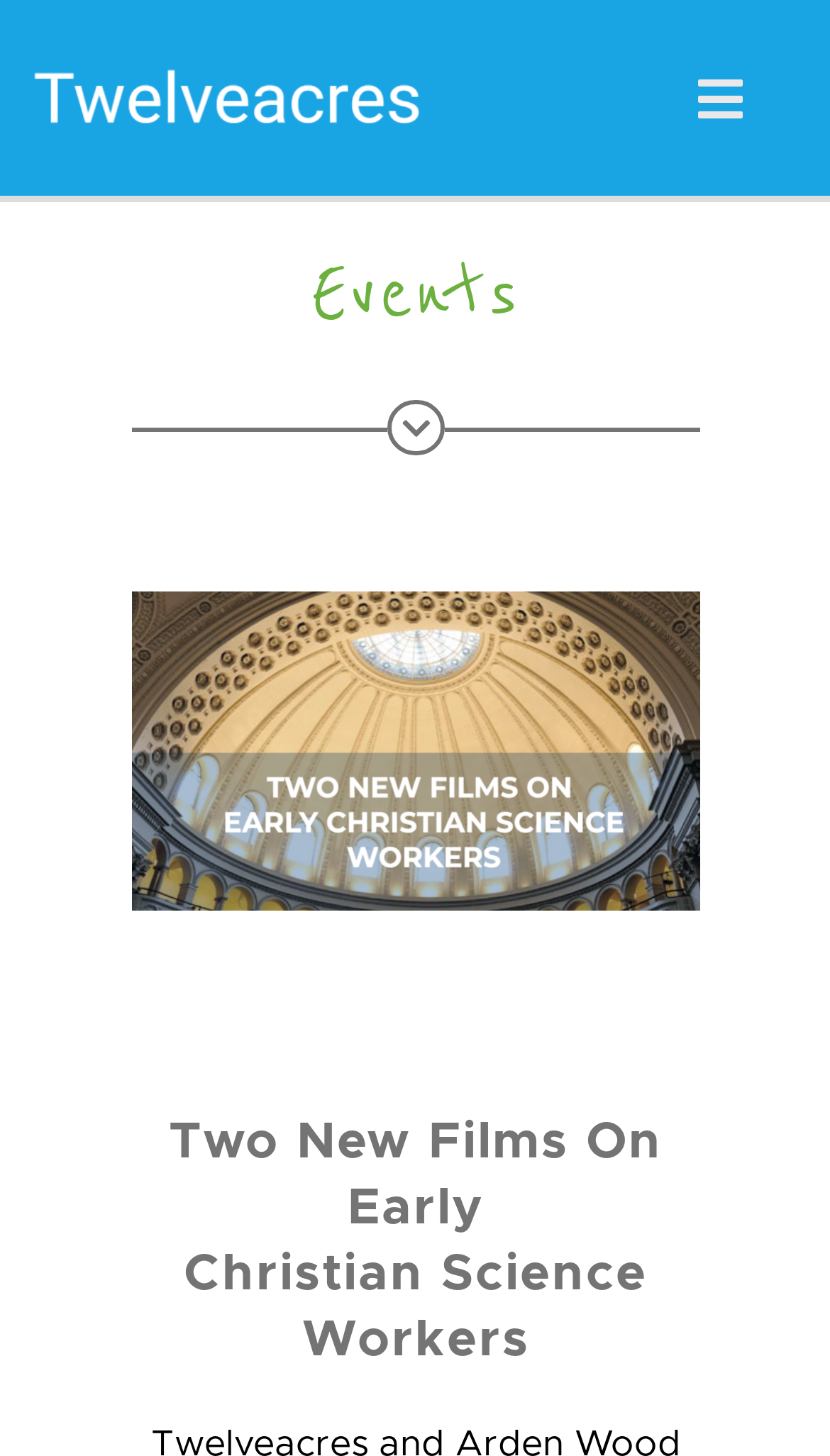Bounding box coordinates are specified in the format (top-left x, top-left y, bottom-right x, bottom-right y). All values are floating point numbers bounded between 0 and 1. Please provide the bounding box coordinate of the region this sentence describes: RESIDENT LIFE

[0.0, 0.151, 1.0, 0.232]